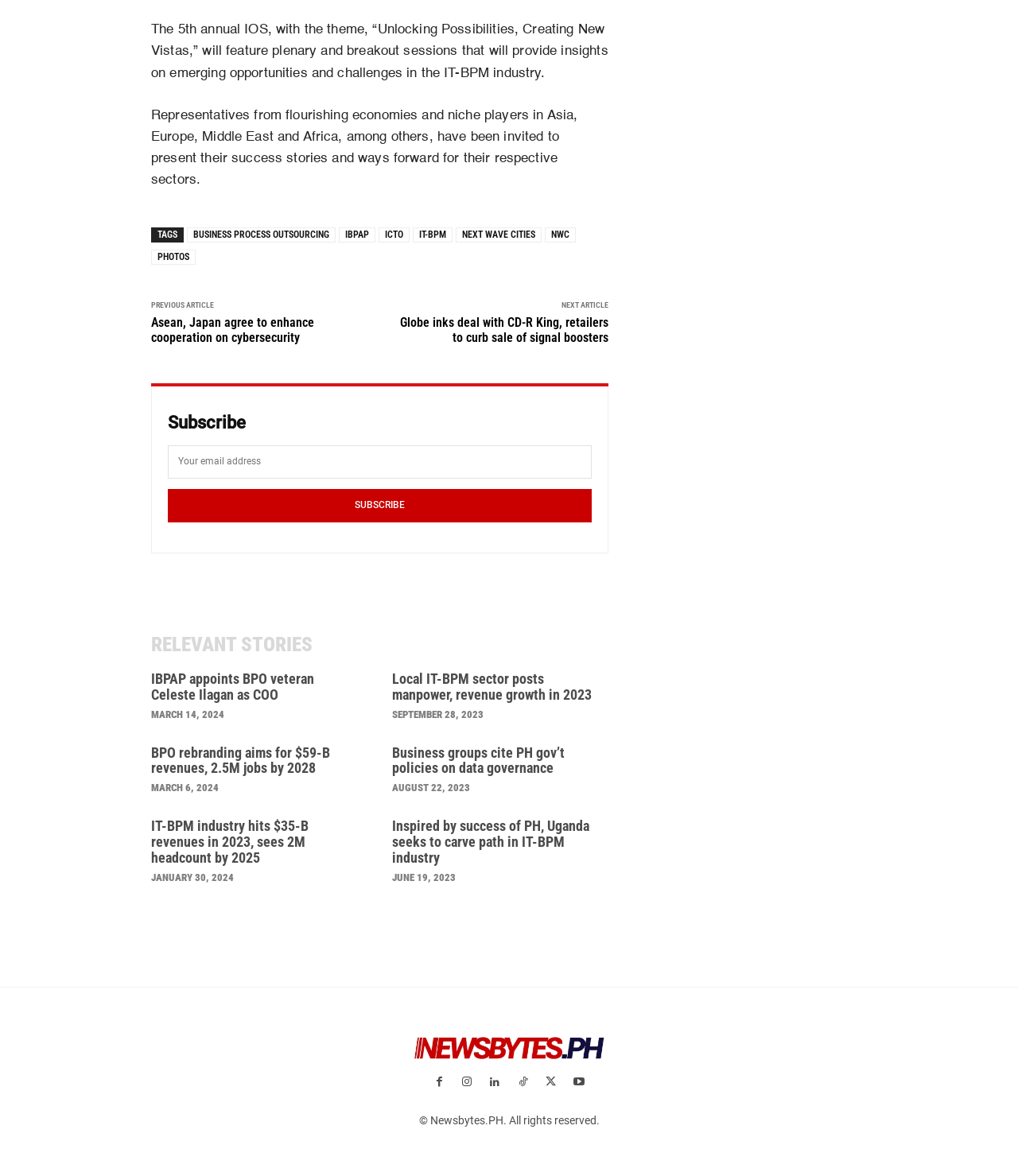Respond with a single word or phrase:
What is the theme of the 5th annual IOS?

Unlocking Possibilities, Creating New Vistas